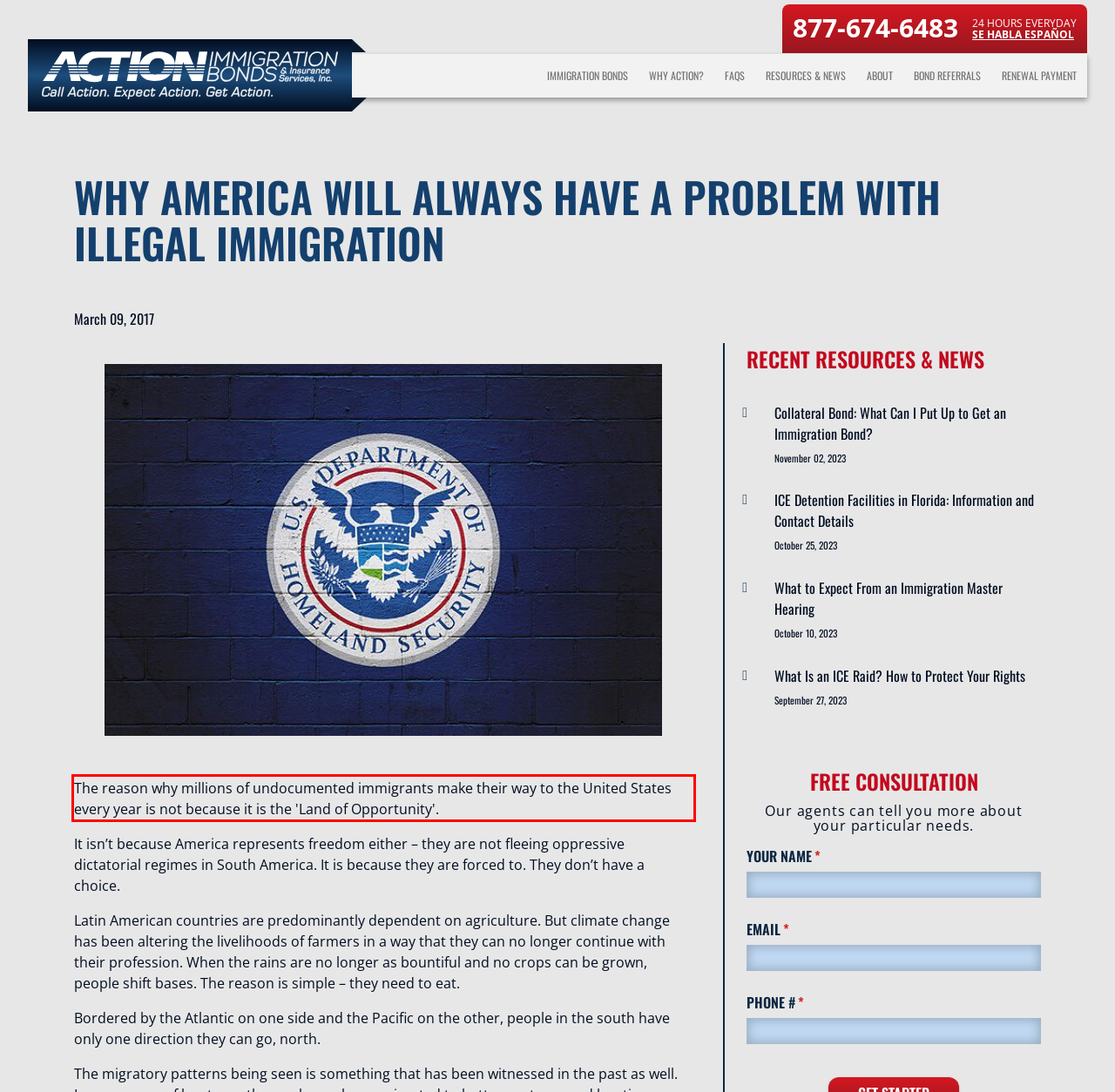Identify and transcribe the text content enclosed by the red bounding box in the given screenshot.

The reason why millions of undocumented immigrants make their way to the United States every year is not because it is the 'Land of Opportunity'.